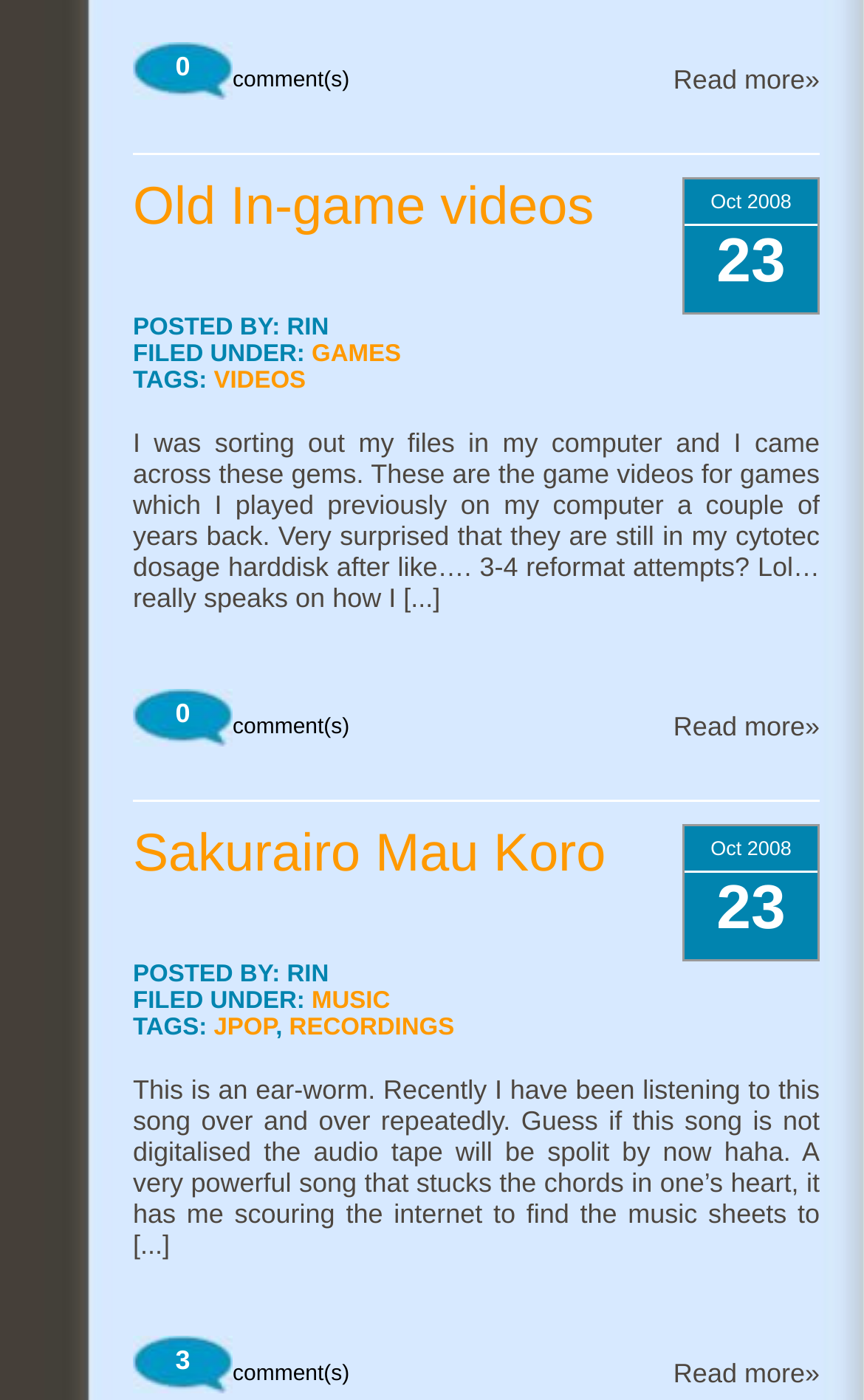Find the bounding box coordinates of the element to click in order to complete this instruction: "View comments on Sakurairo Mau Koro post". The bounding box coordinates must be four float numbers between 0 and 1, denoted as [left, top, right, bottom].

[0.269, 0.973, 0.405, 0.991]